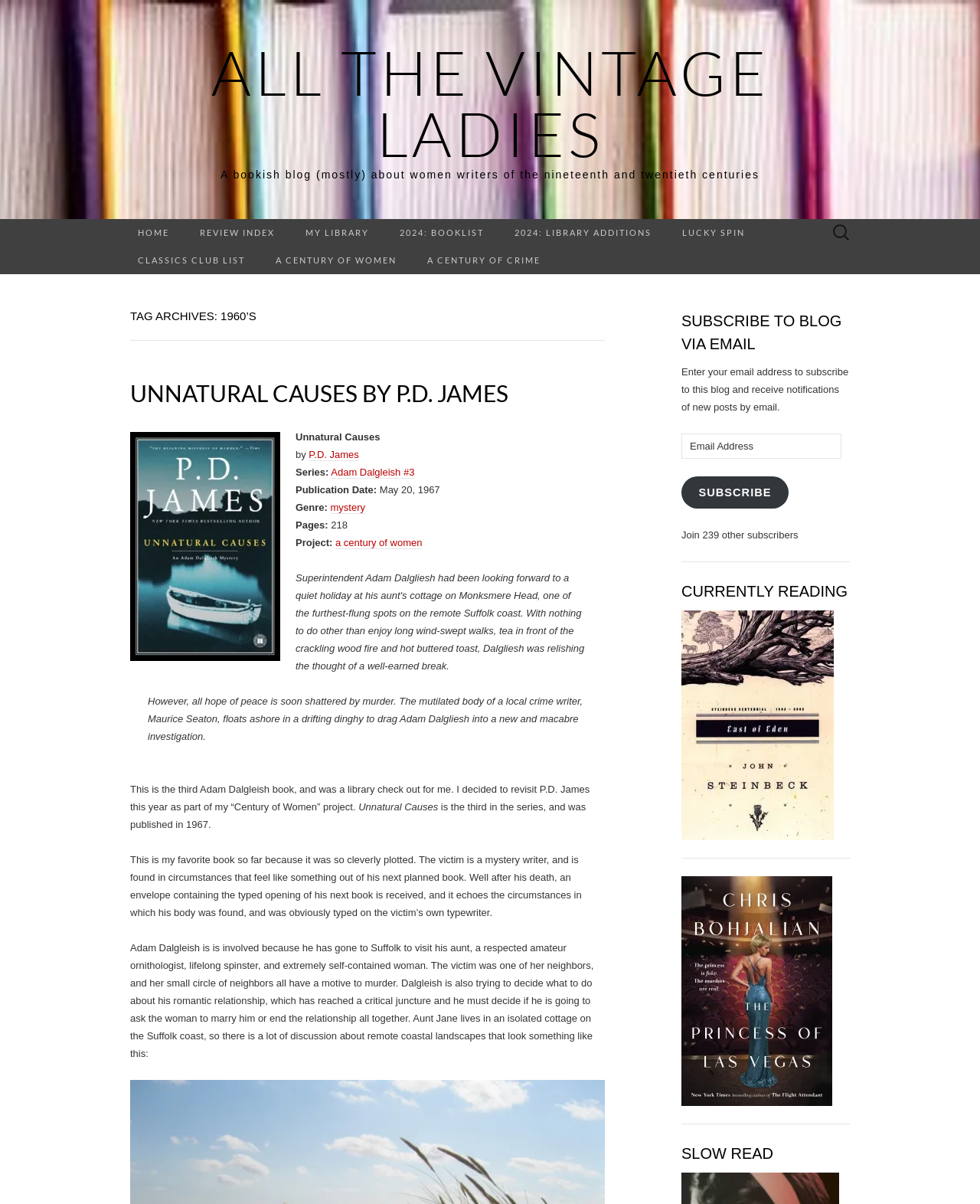What is the name of the project mentioned in the blog post?
Examine the image closely and answer the question with as much detail as possible.

The project mentioned in the blog post is 'A Century of Women', which is a project that the blogger is working on. This information can be found in the 'Project:' section, where the project name is mentioned.